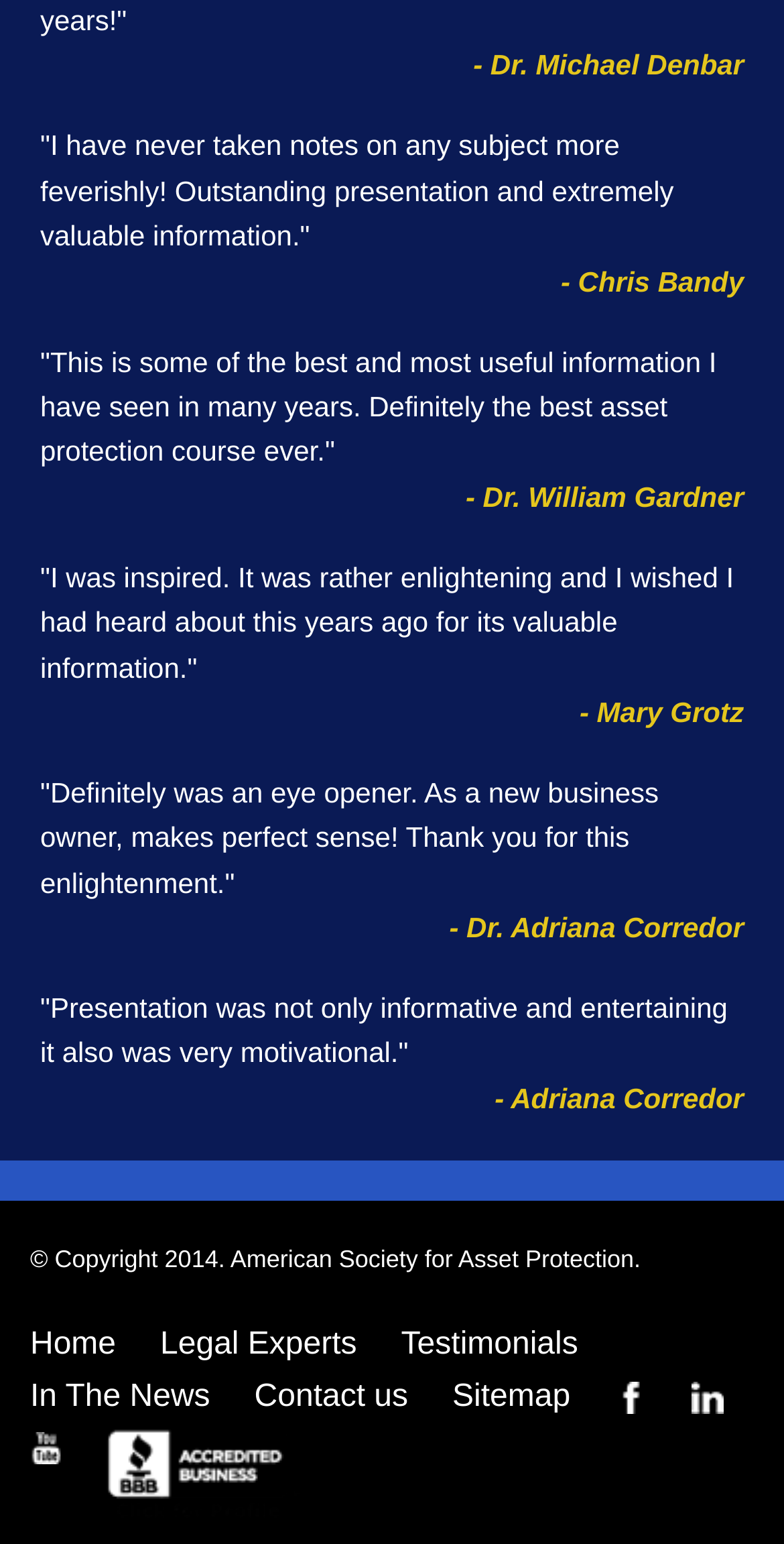How many testimonials are displayed?
Could you answer the question with a detailed and thorough explanation?

I counted the number of StaticText elements that contain quotes and names, which are typically used to display testimonials. There are 6 such elements, each with a quote and a name.